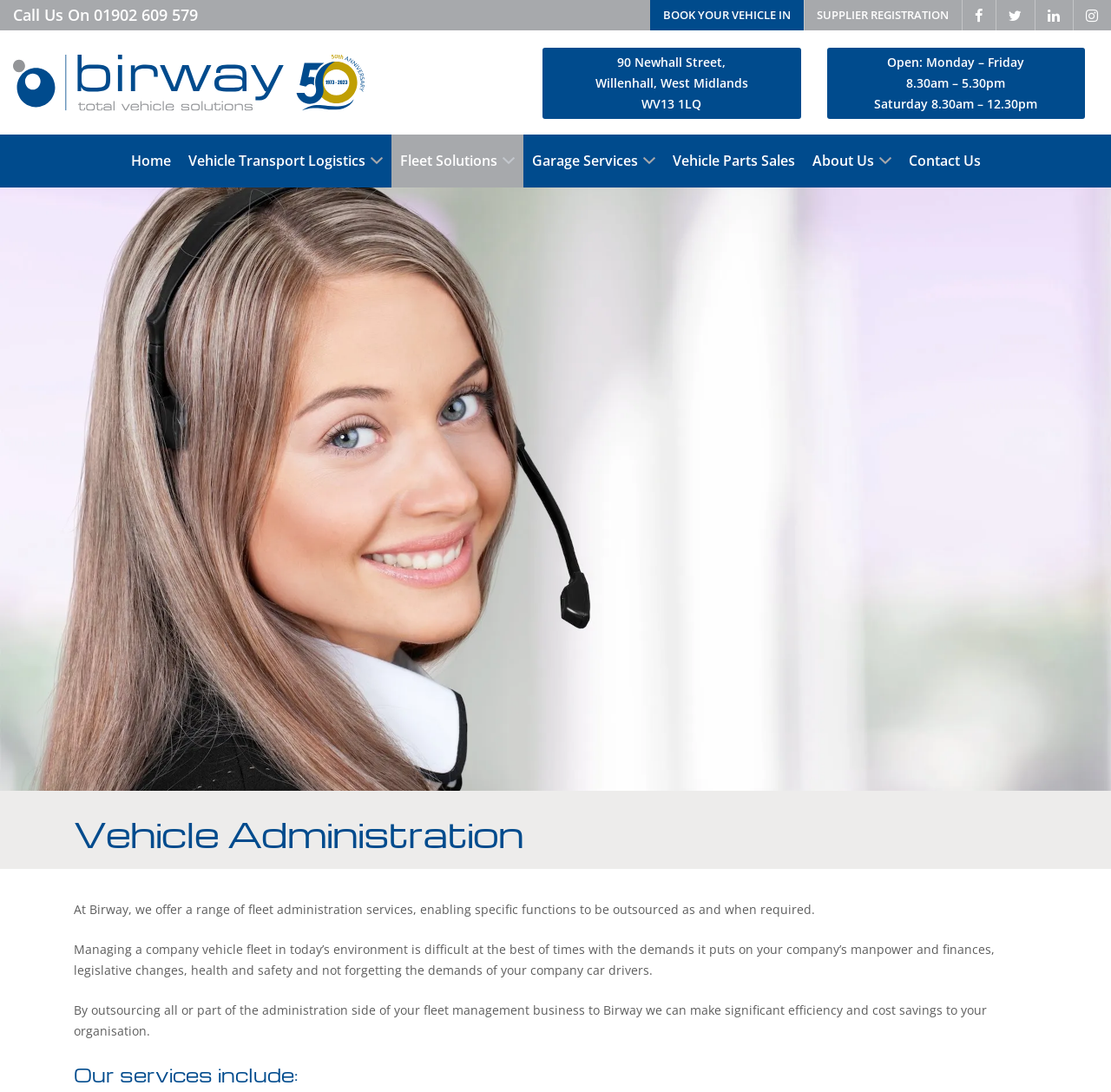Identify the bounding box coordinates of the clickable section necessary to follow the following instruction: "Call the phone number". The coordinates should be presented as four float numbers from 0 to 1, i.e., [left, top, right, bottom].

[0.084, 0.004, 0.178, 0.023]